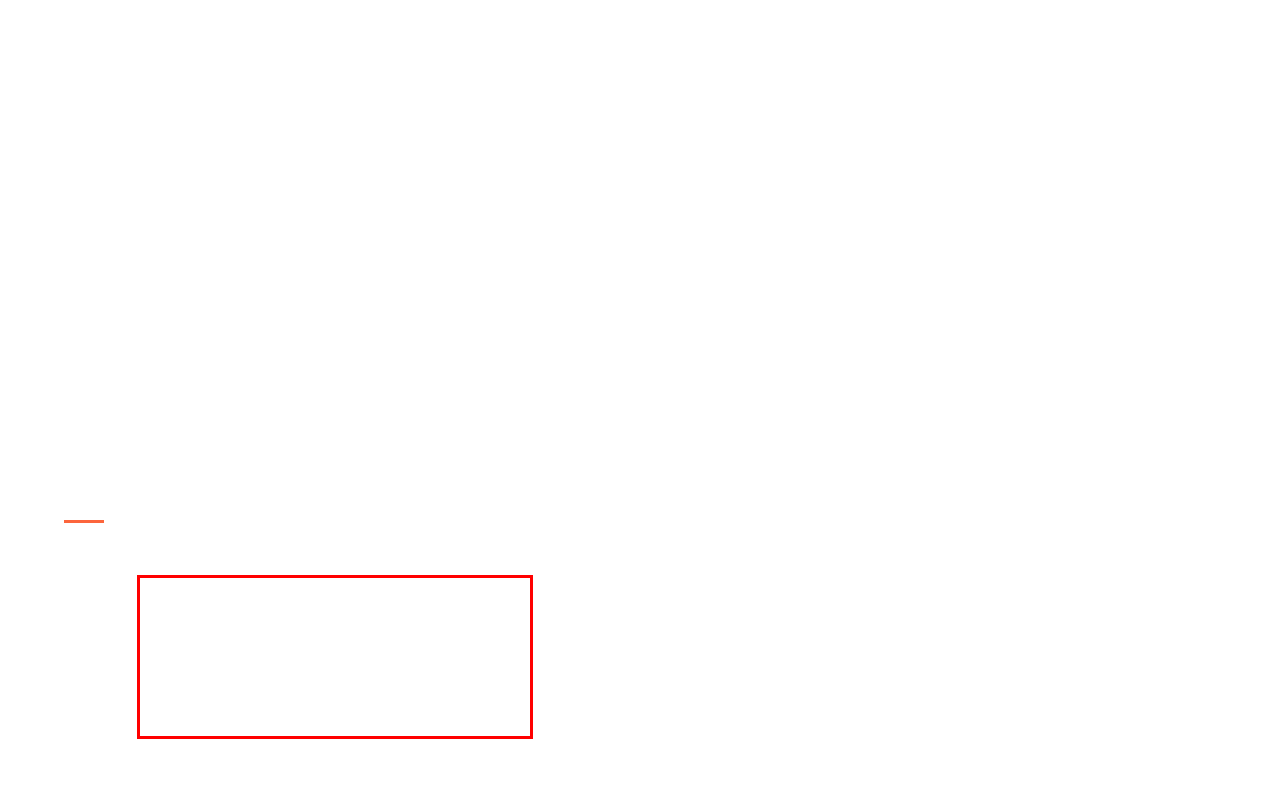The screenshot you have been given contains a UI element surrounded by a red rectangle. Use OCR to read and extract the text inside this red rectangle.

I’ve worked with web solutions for over two years now and I can say they are very professional and reliable. I am extremely happy with the outcome of the service provided.